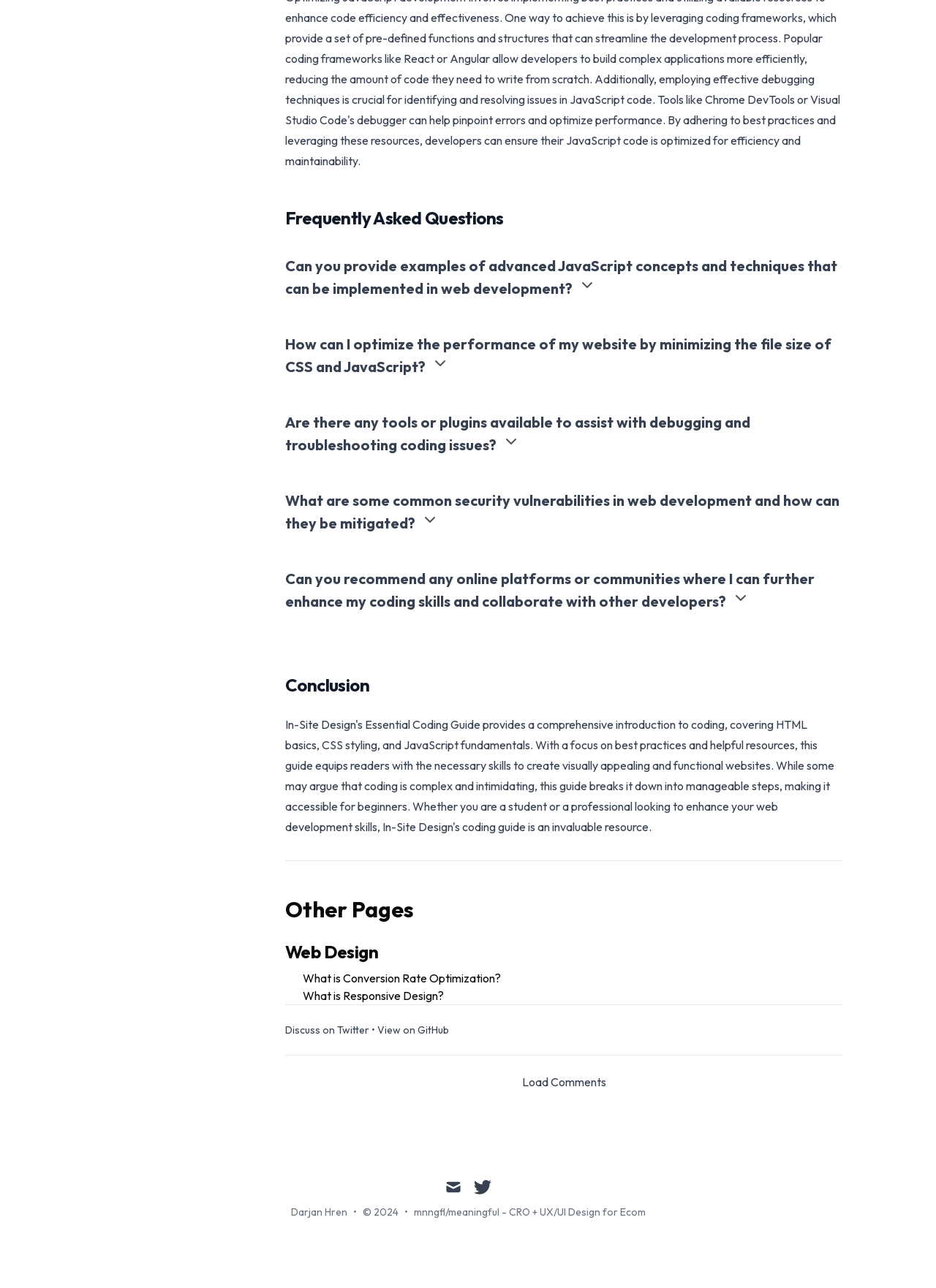Please find the bounding box coordinates of the element that needs to be clicked to perform the following instruction: "Visit the Twitter page". The bounding box coordinates should be four float numbers between 0 and 1, represented as [left, top, right, bottom].

[0.305, 0.794, 0.395, 0.804]